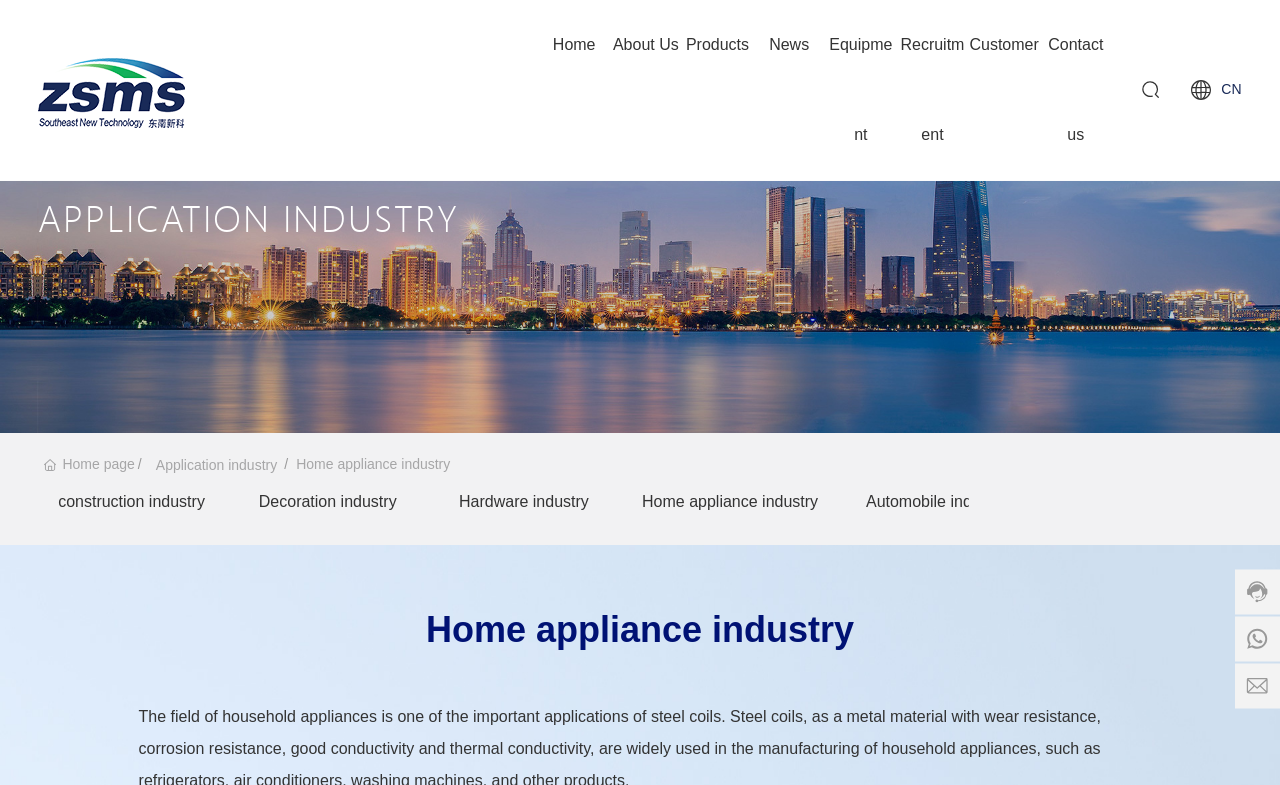What is the customer service hotline?
Examine the webpage screenshot and provide an in-depth answer to the question.

The customer service hotline is obtained from the link '0571-85141819' at the bottom of the webpage, which is next to the StaticText 'Customer service hotline:'.